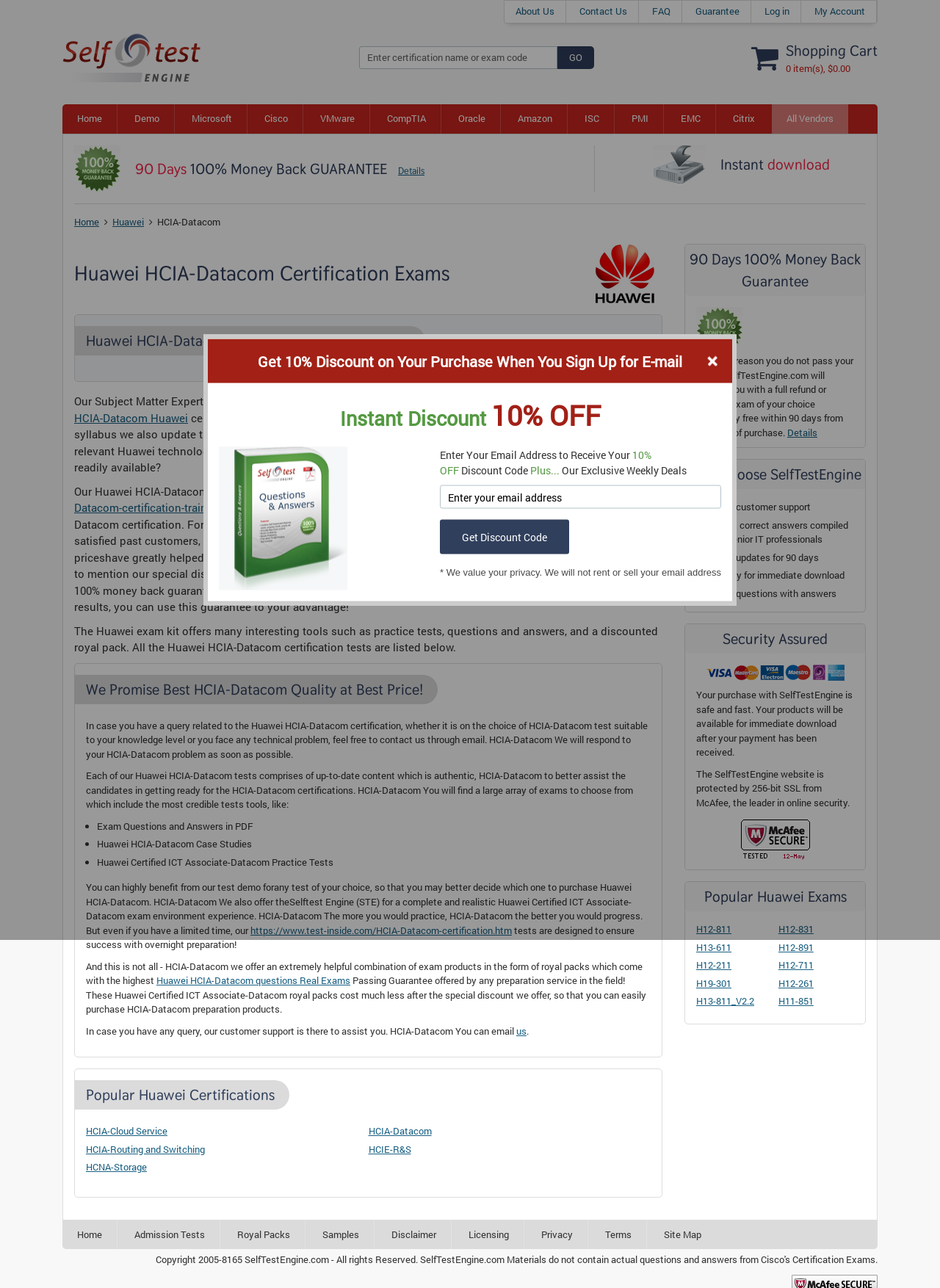Highlight the bounding box coordinates of the element that should be clicked to carry out the following instruction: "Click on the 'About Us' link". The coordinates must be given as four float numbers ranging from 0 to 1, i.e., [left, top, right, bottom].

[0.537, 0.001, 0.602, 0.017]